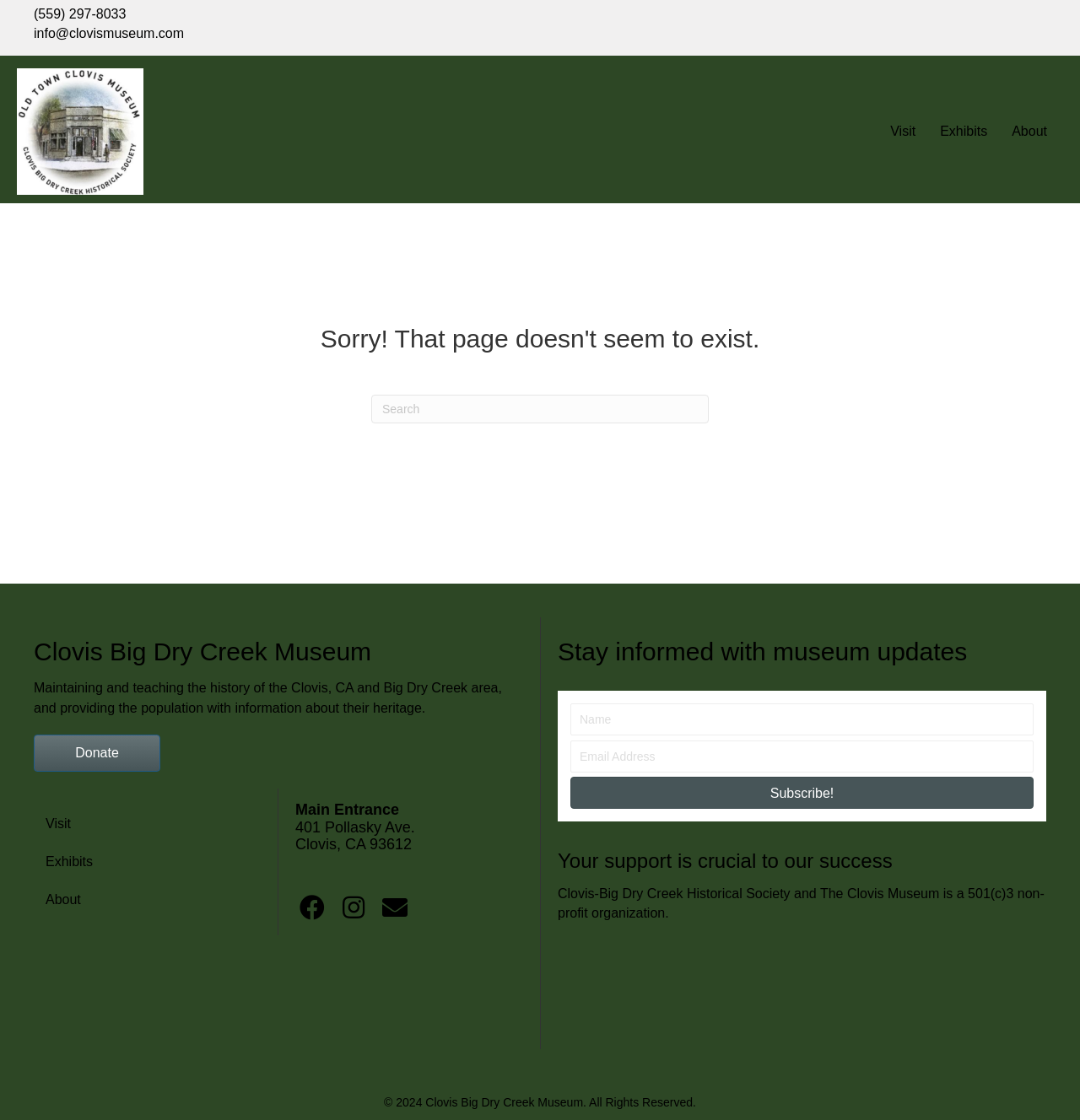Find the bounding box coordinates of the element you need to click on to perform this action: 'Send an email to the museum'. The coordinates should be represented by four float values between 0 and 1, in the format [left, top, right, bottom].

[0.031, 0.023, 0.17, 0.036]